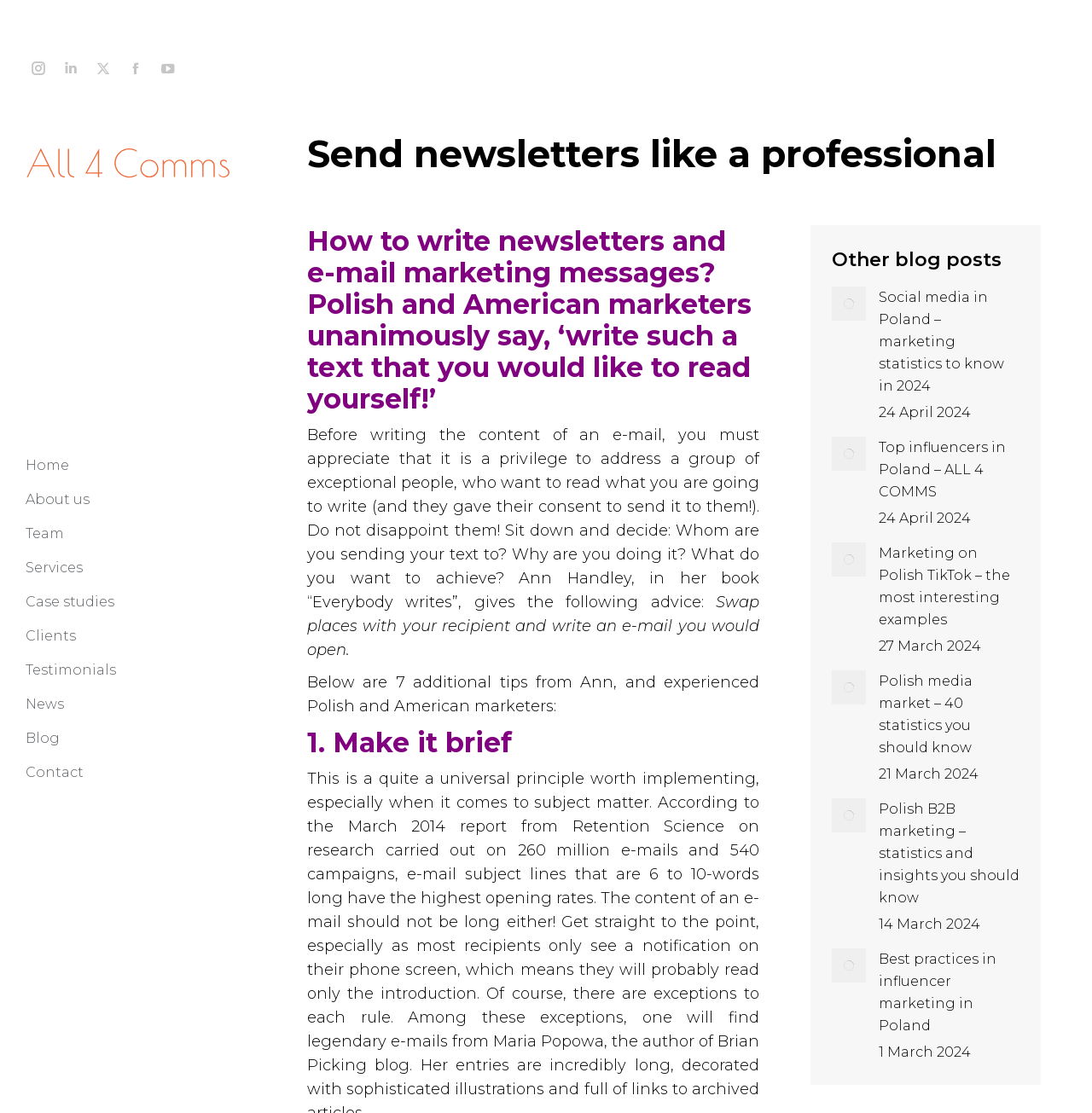How many blog posts are listed?
Examine the image and provide an in-depth answer to the question.

The webpage lists five blog posts, each with a title, image, and date. The posts are related to digital marketing in Poland and provide statistics and insights on various topics.